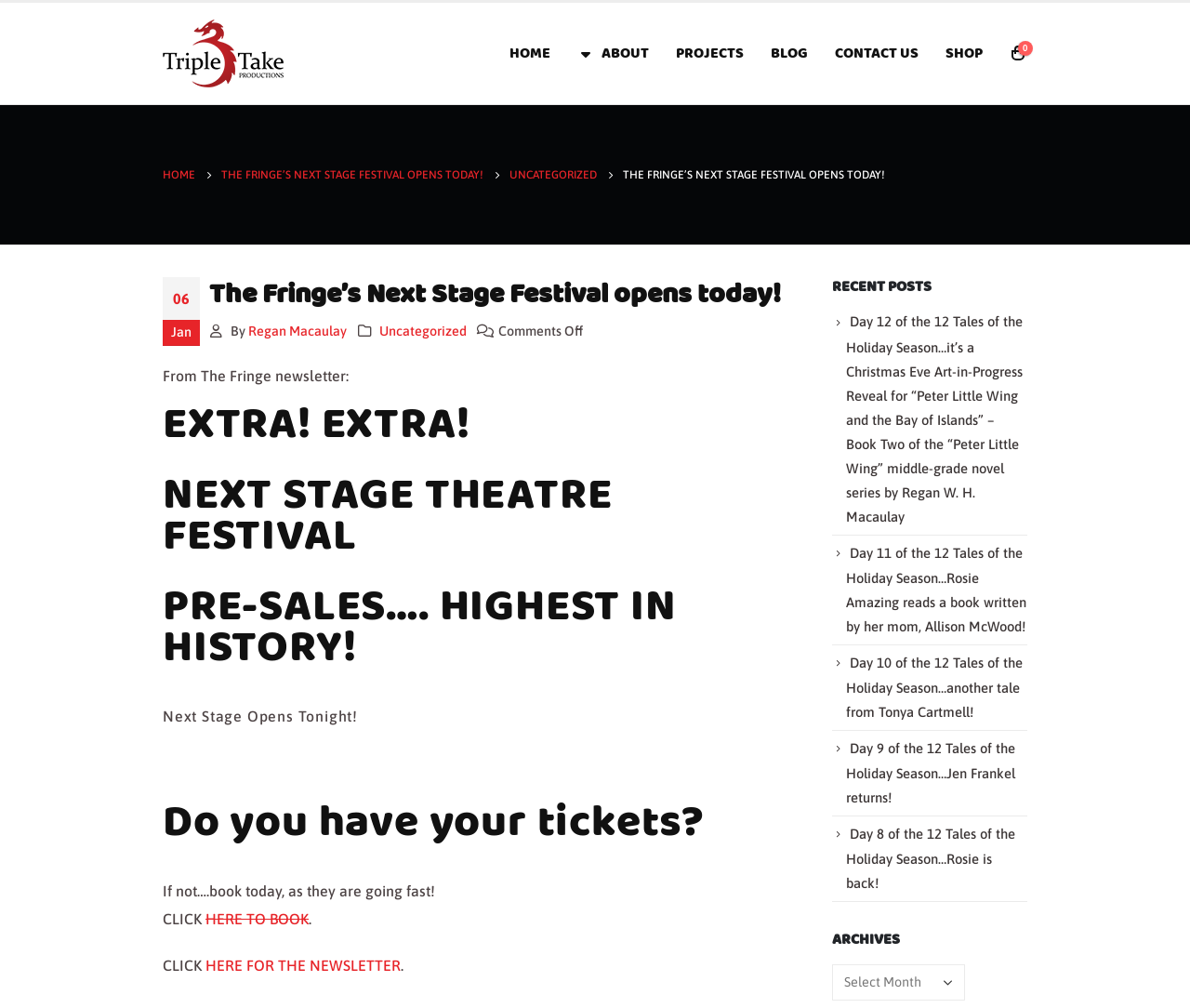Using the information in the image, give a comprehensive answer to the question: 
What is the name of the festival mentioned on the webpage?

I found the answer by looking at the headings on the webpage, specifically the one that says 'NEXT STAGE THEATRE FESTIVAL' which is a prominent heading on the page.